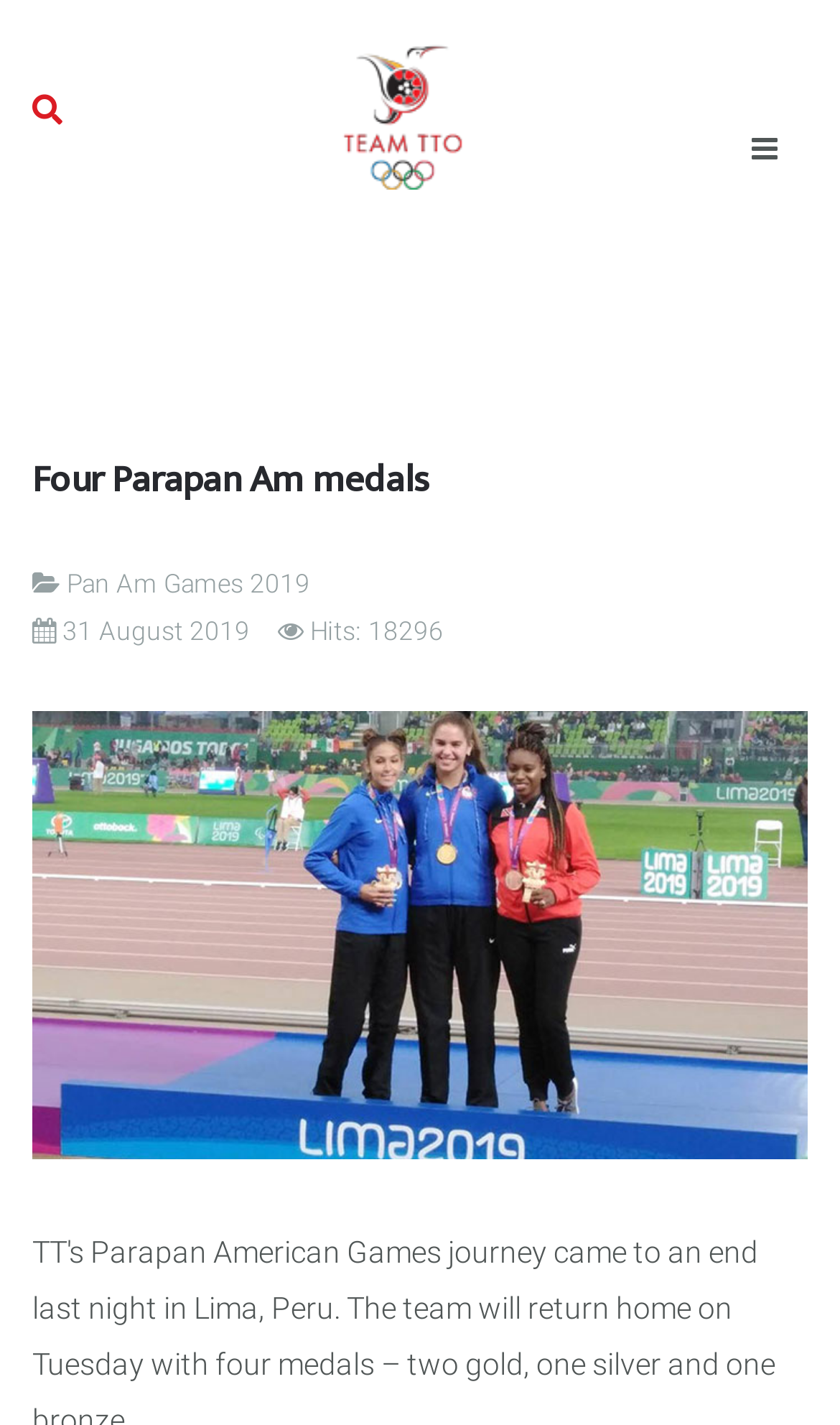What is the category of the event?
Using the information presented in the image, please offer a detailed response to the question.

I found the answer by looking at the description list detail element with the text 'Category:' and a link element with the text 'Pan Am Games 2019'.